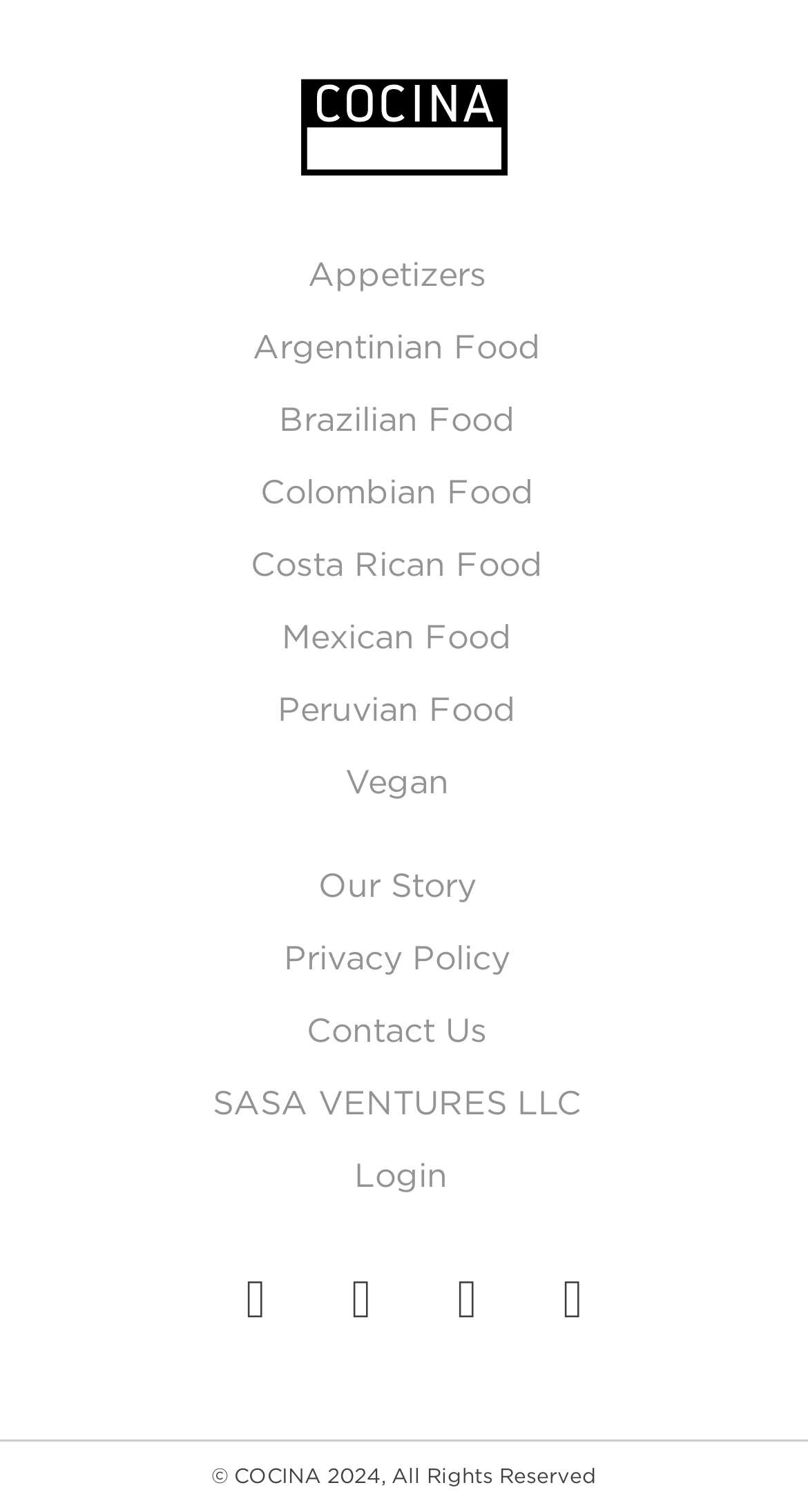Reply to the question with a single word or phrase:
How many social media icons are there?

4